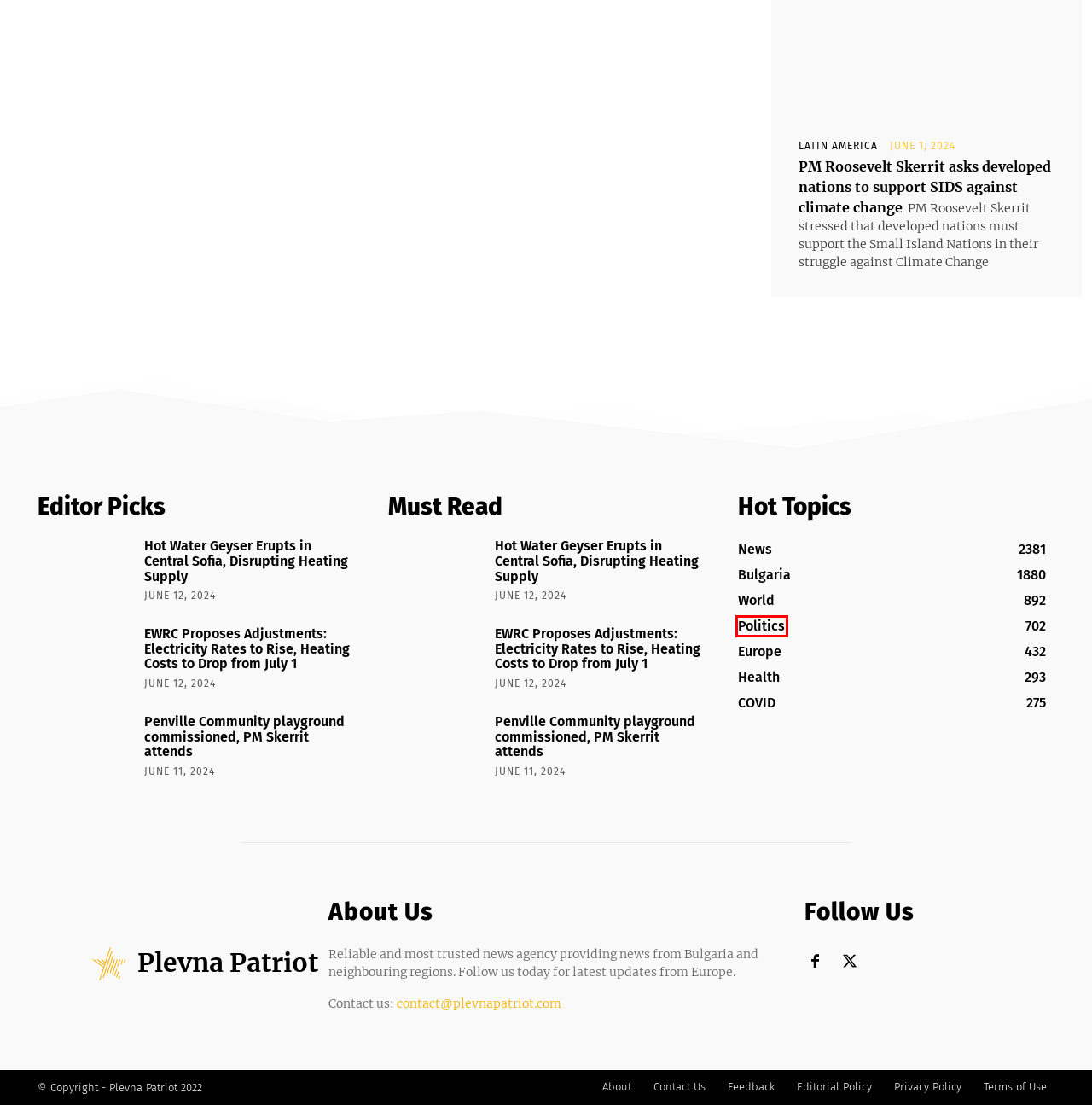Analyze the given webpage screenshot and identify the UI element within the red bounding box. Select the webpage description that best matches what you expect the new webpage to look like after clicking the element. Here are the candidates:
A. About - Plevna Patriot
B. Editorial Policy - Plevna Patriot
C. Politics Archives - Plevna Patriot
D. Terms of Use - Plevna Patriot
E. Contact Us - Plevna Patriot
F. US and Canada Archives - Plevna Patriot
G. Feedback - Plevna Patriot
H. Privacy Policy - Plevna Patriot

C